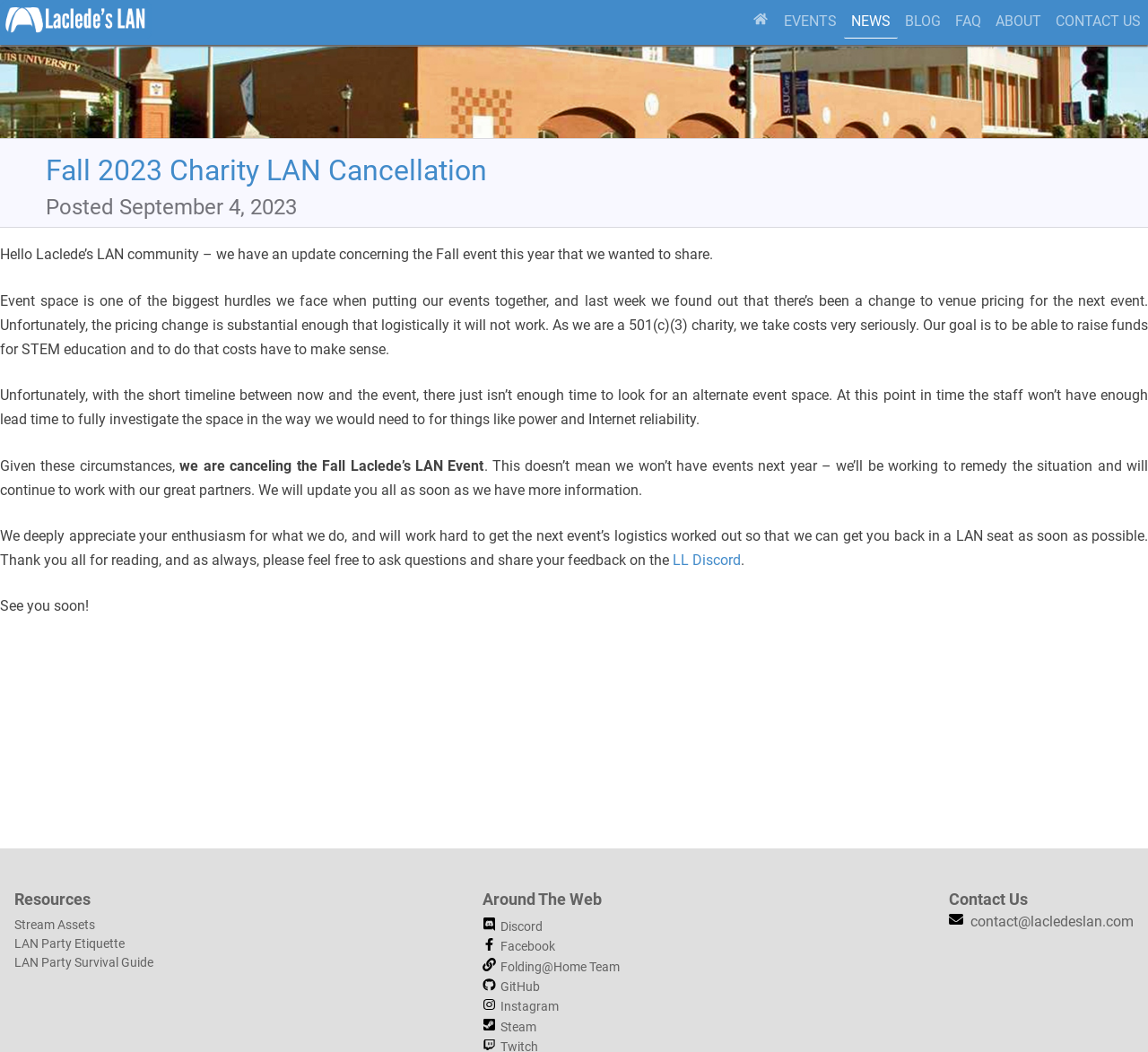Locate the bounding box coordinates of the area that needs to be clicked to fulfill the following instruction: "Read the LL Discord". The coordinates should be in the format of four float numbers between 0 and 1, namely [left, top, right, bottom].

[0.586, 0.524, 0.645, 0.541]